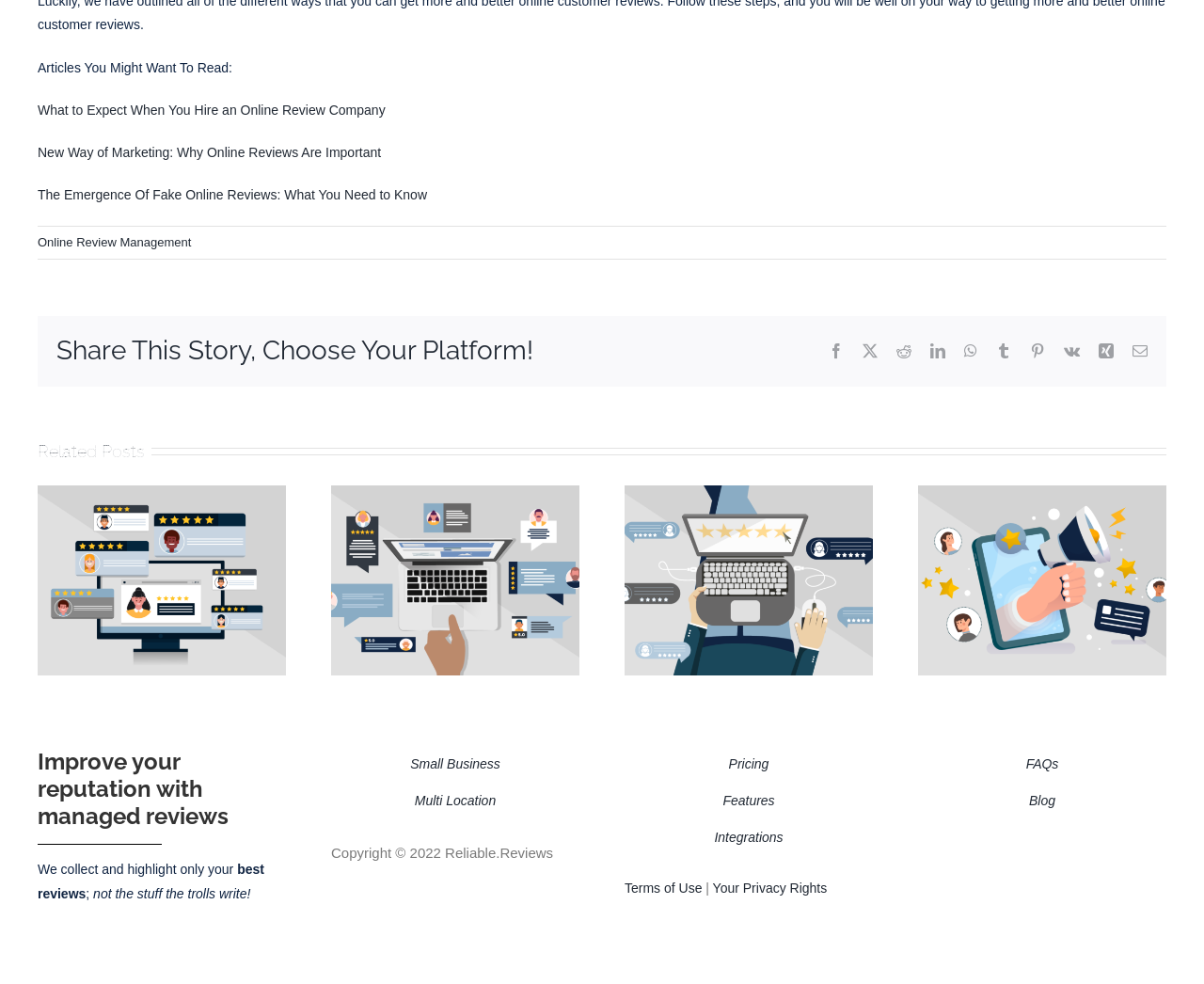Please identify the bounding box coordinates of the region to click in order to complete the given instruction: "Read the article 'What to Expect When You Hire an Online Review Company'". The coordinates should be four float numbers between 0 and 1, i.e., [left, top, right, bottom].

[0.031, 0.104, 0.32, 0.119]